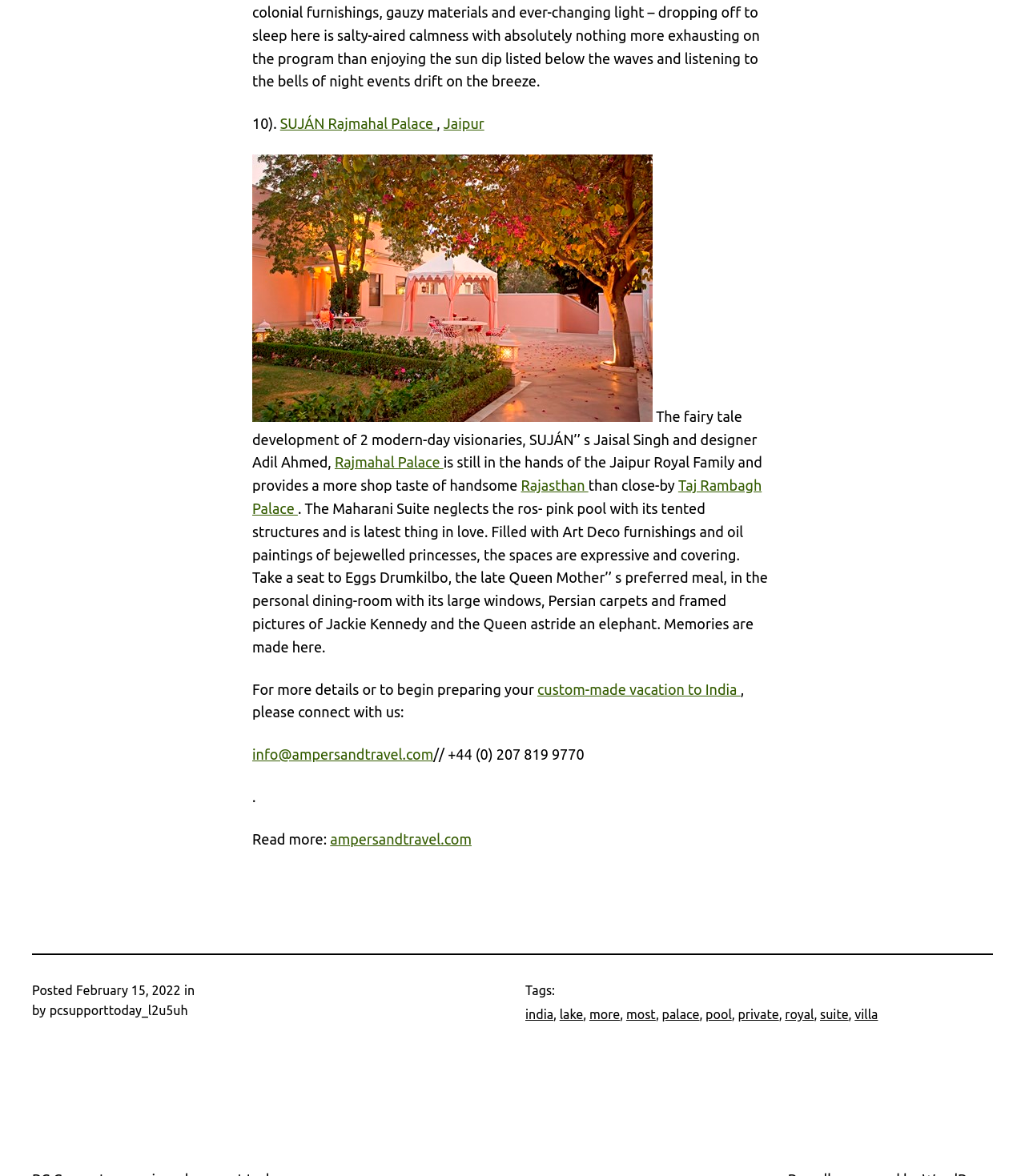Bounding box coordinates are specified in the format (top-left x, top-left y, bottom-right x, bottom-right y). All values are floating point numbers bounded between 0 and 1. Please provide the bounding box coordinate of the region this sentence describes: Rajasthan

[0.508, 0.406, 0.574, 0.42]